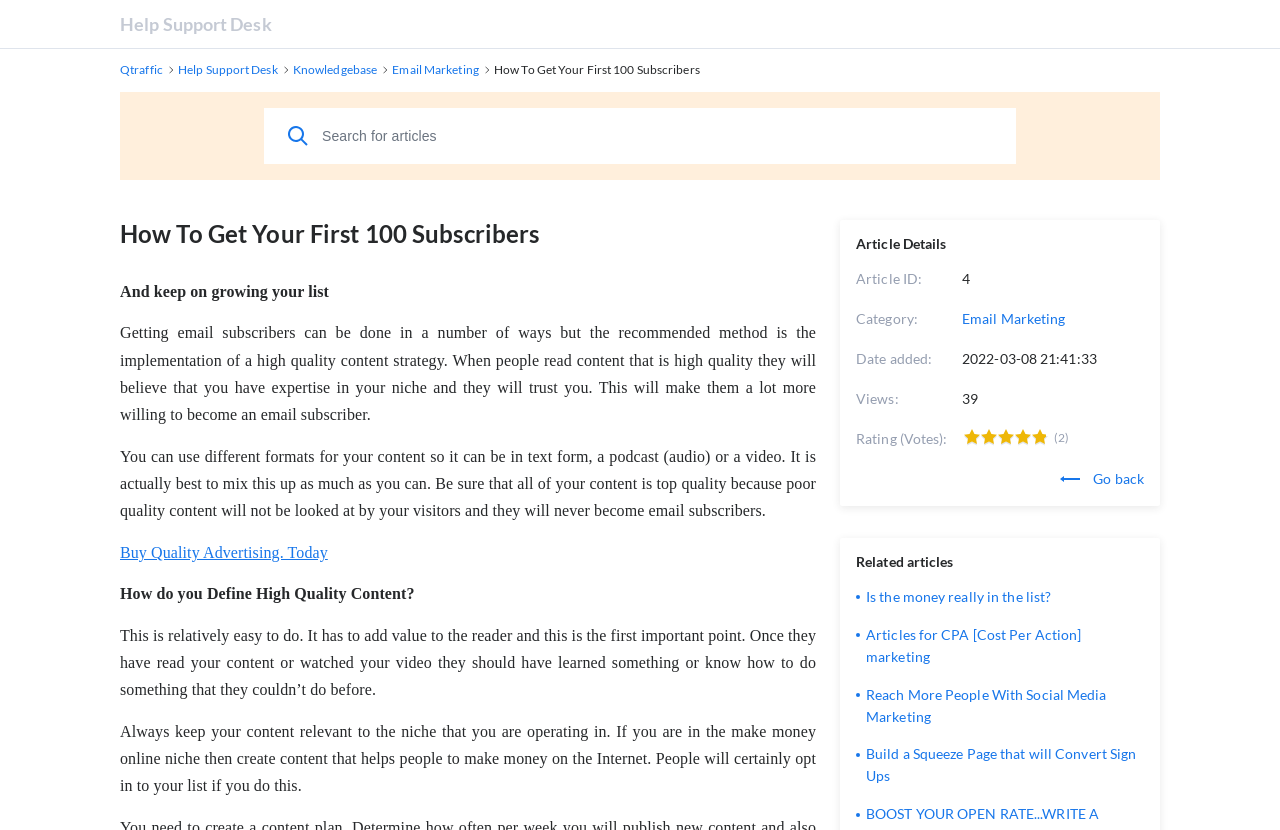Determine the bounding box coordinates for the area that should be clicked to carry out the following instruction: "Go back".

[0.828, 0.566, 0.894, 0.586]